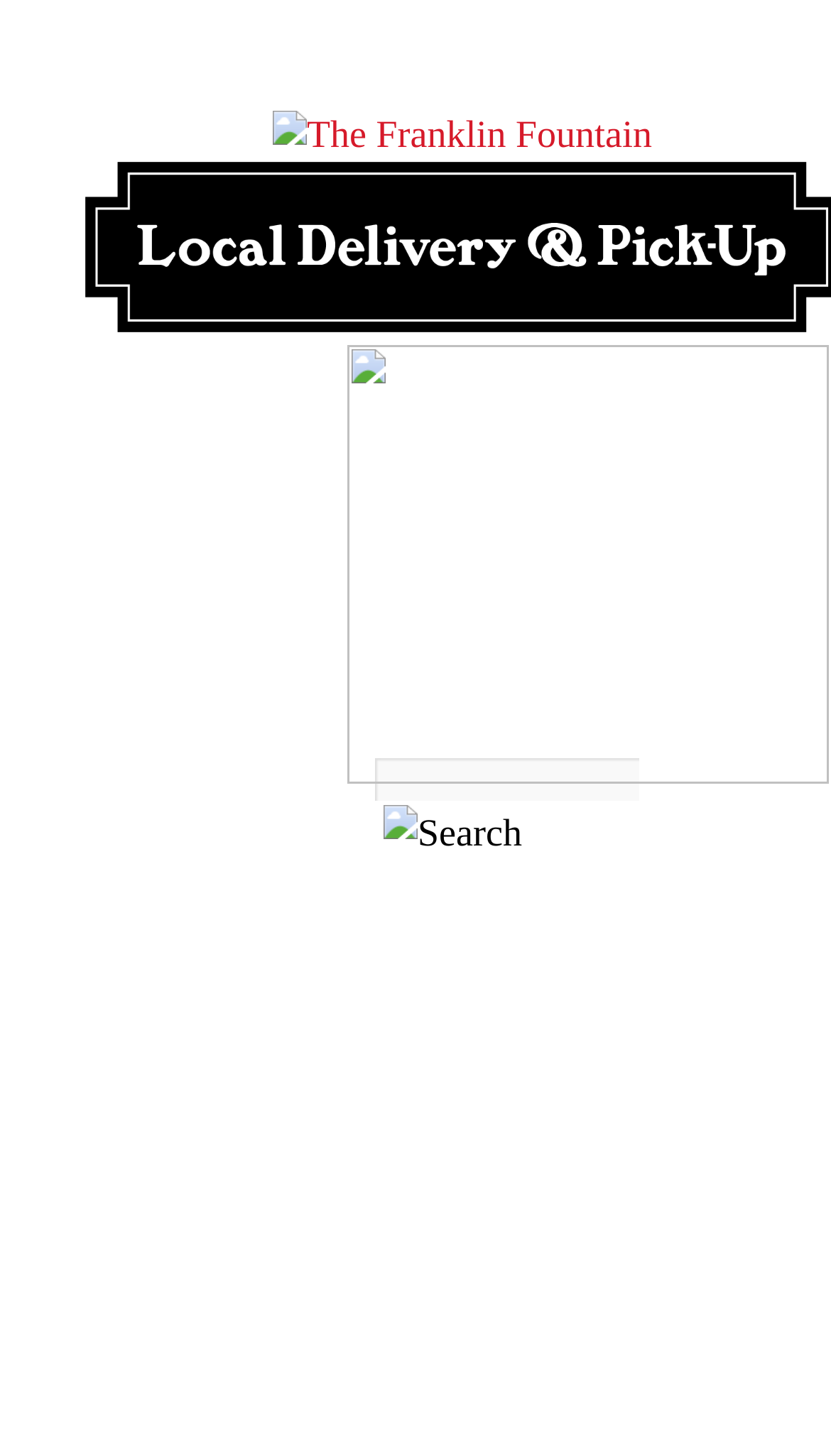What is the position of the search field?
Using the image, give a concise answer in the form of a single word or short phrase.

Top-right